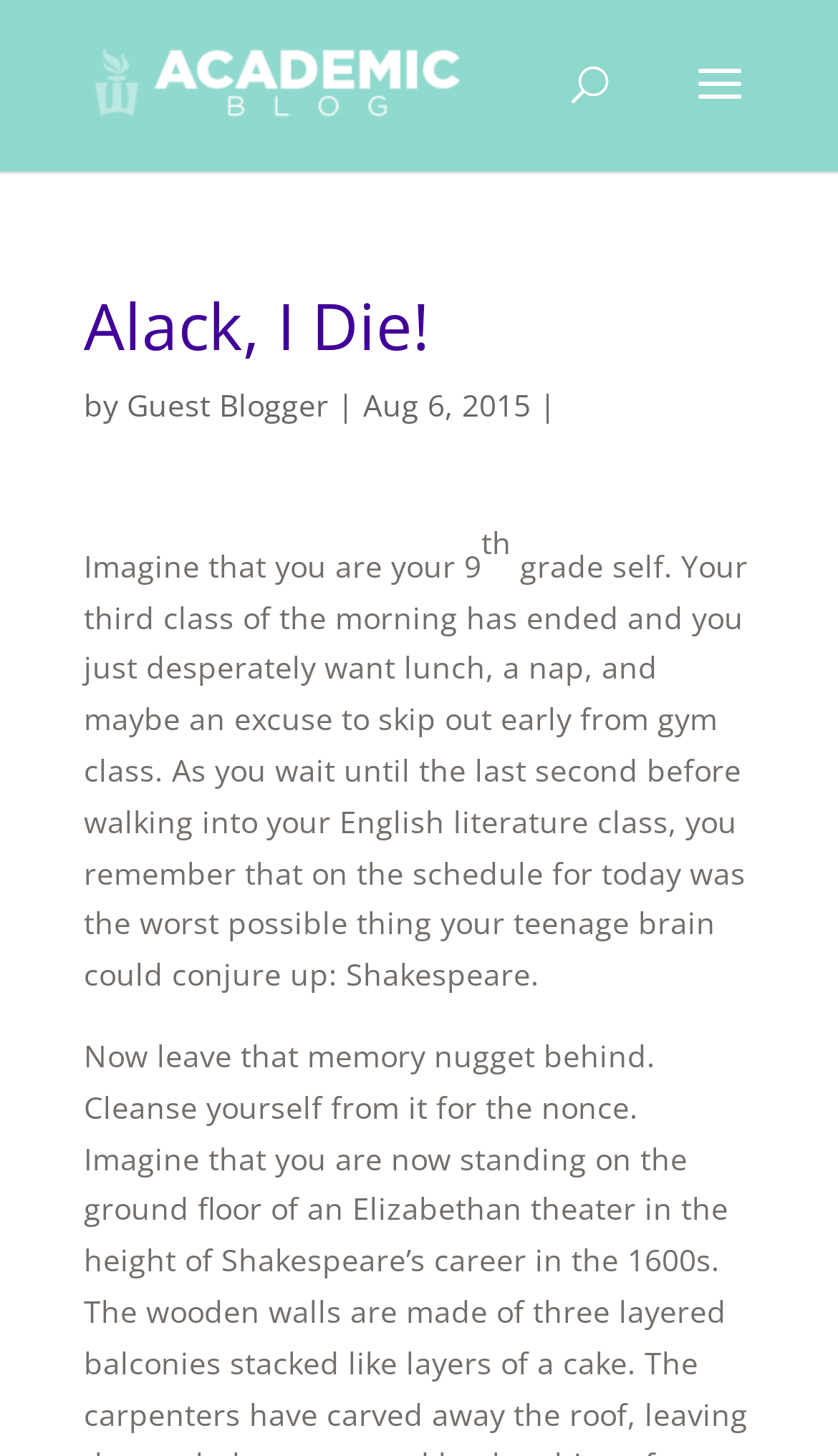What is the worst possible thing the writer's teenage brain could conjure up?
Refer to the image and provide a concise answer in one word or phrase.

Shakespeare